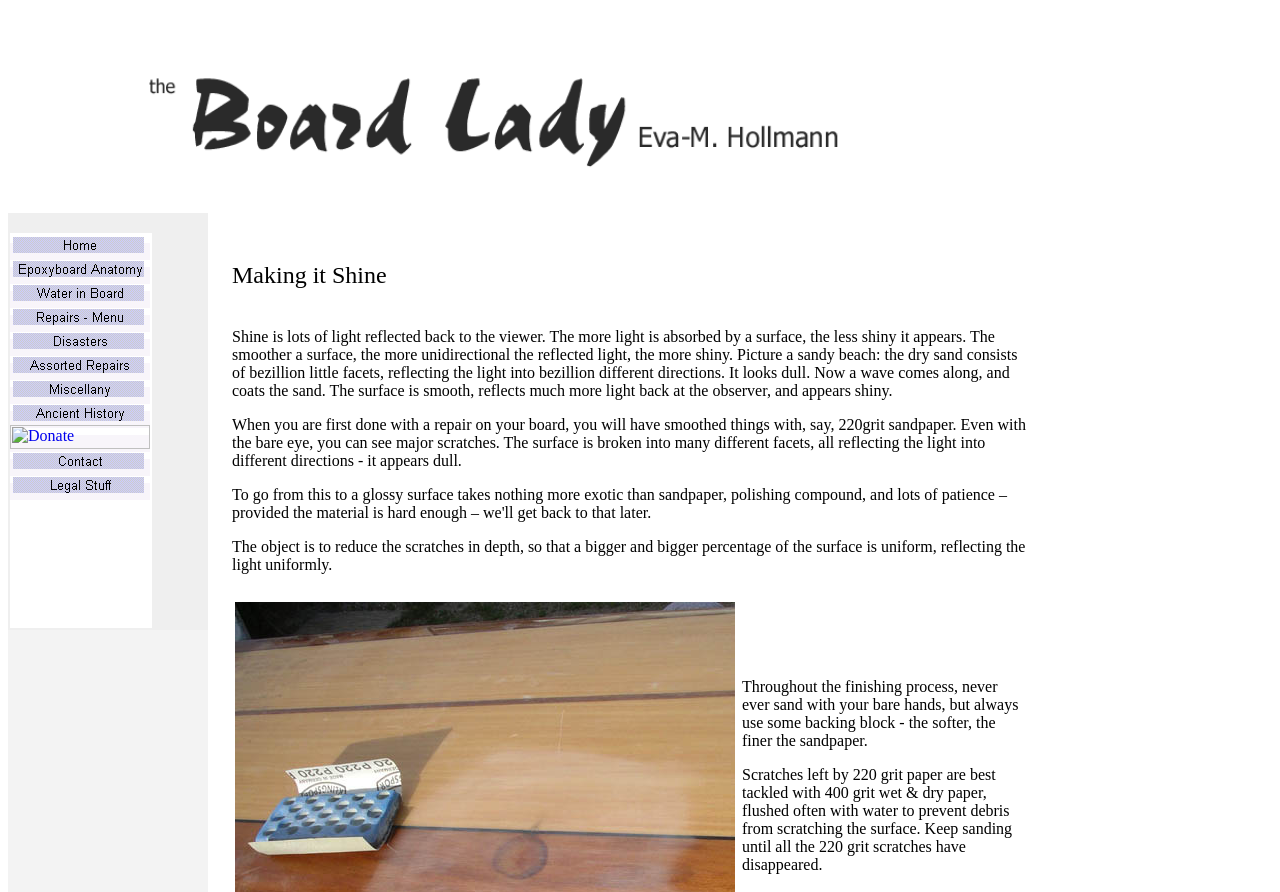What is the result of a wave coating the sand on a beach?
Provide a detailed answer to the question, using the image to inform your response.

When a wave coats the sand on a beach, the surface becomes smooth, and as a result, it appears shiny, as described in the text 'Now a wave comes along, and coats the sand. The surface is smooth, reflects much more light back at the observer, and appears shiny' in the LayoutTableCell element with bounding box coordinates [0.181, 0.34, 0.806, 0.672].